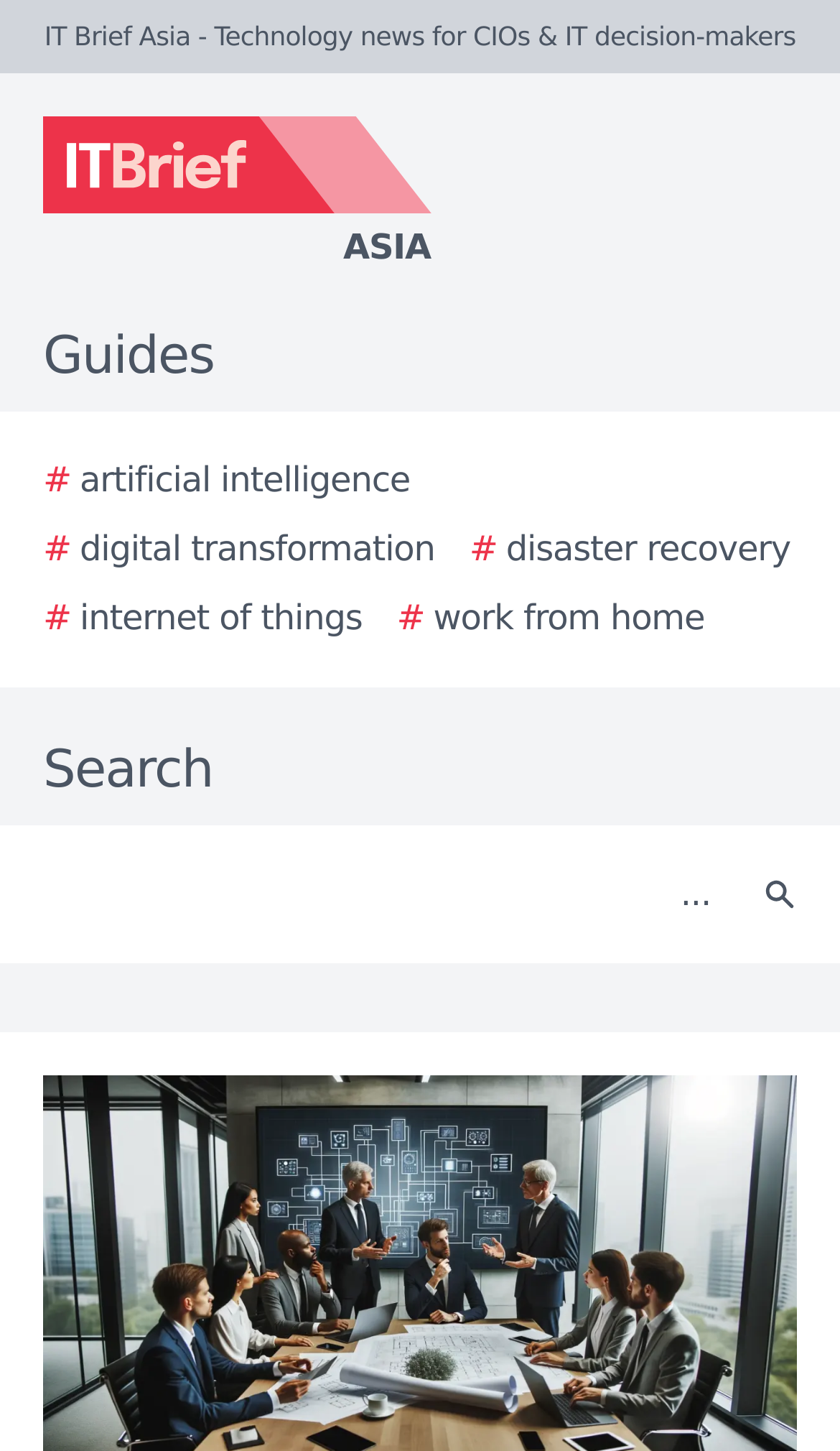Identify the bounding box coordinates for the UI element described as: "Asia". The coordinates should be provided as four floats between 0 and 1: [left, top, right, bottom].

[0.0, 0.08, 0.923, 0.189]